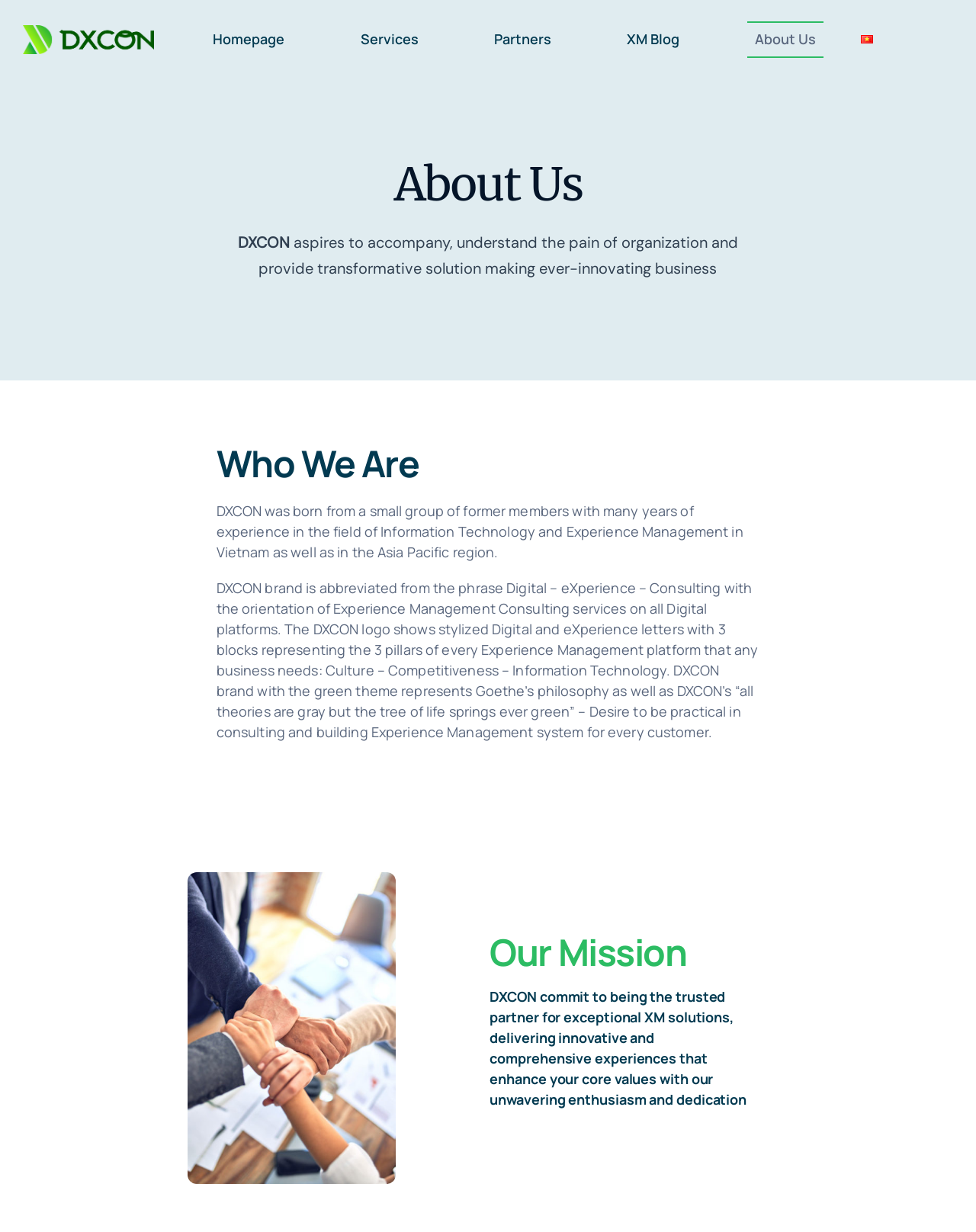What is the company name?
Please provide a comprehensive and detailed answer to the question.

I found a StaticText element with the text 'DXCON' which is likely to be the company name.